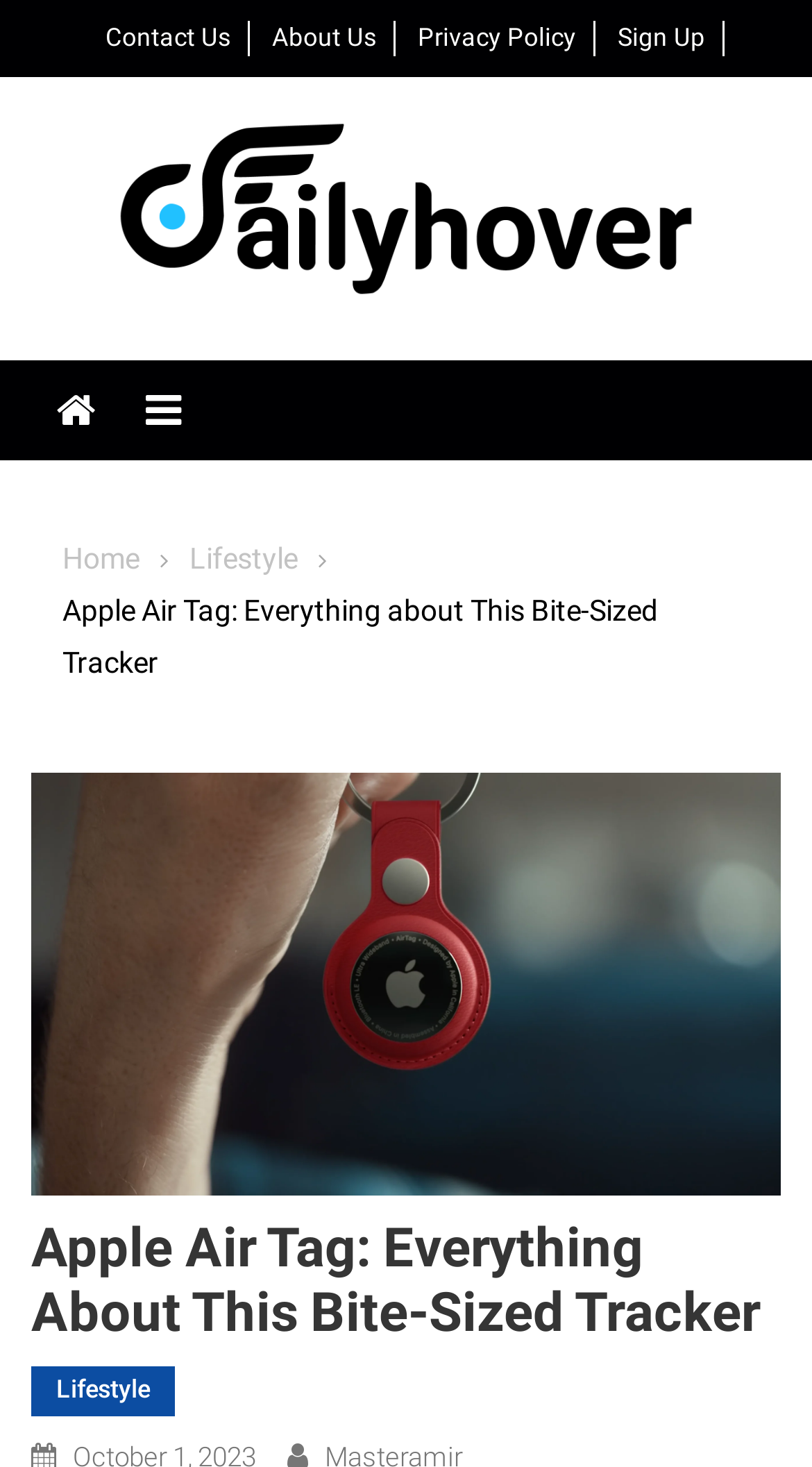Determine the bounding box coordinates of the clickable element to complete this instruction: "view privacy policy". Provide the coordinates in the format of four float numbers between 0 and 1, [left, top, right, bottom].

[0.514, 0.016, 0.709, 0.035]